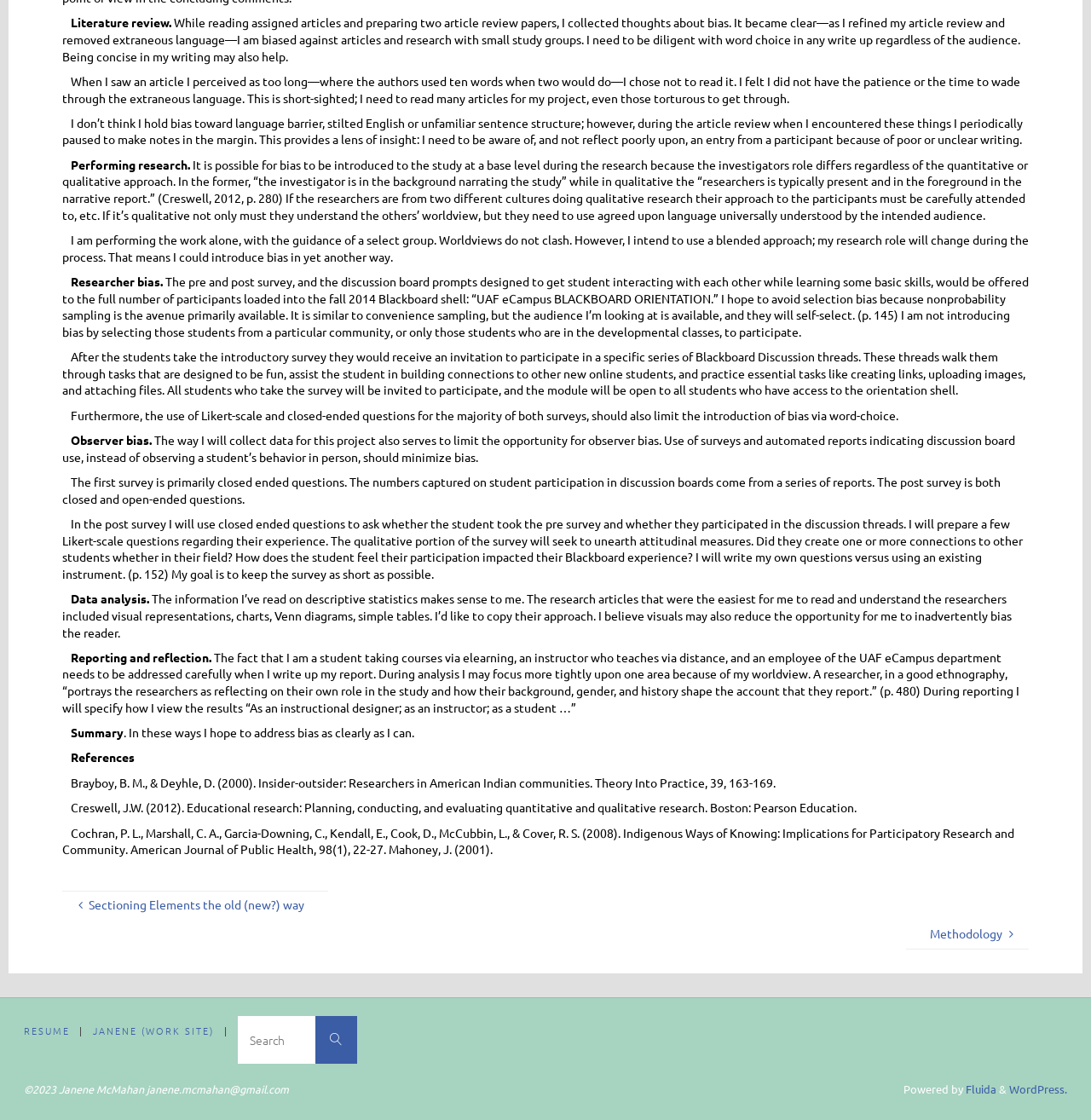Identify and provide the bounding box for the element described by: "parent_node: Search for: name="s" placeholder="Search"".

[0.218, 0.907, 0.327, 0.95]